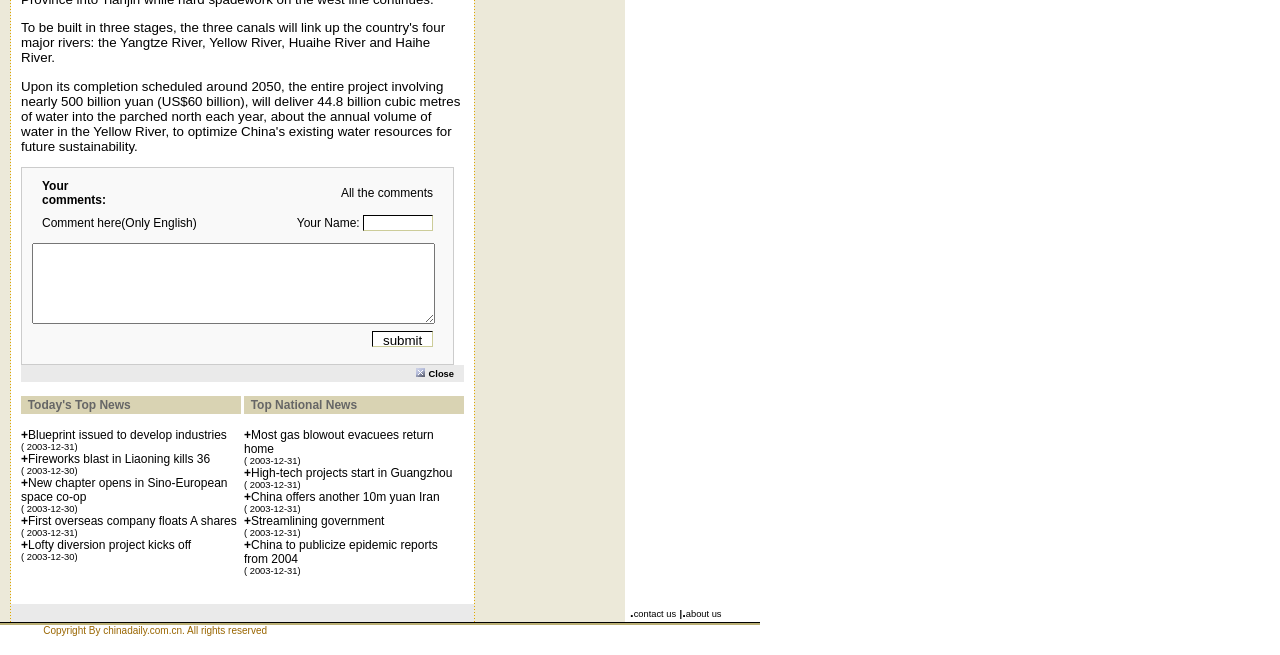Pinpoint the bounding box coordinates of the element to be clicked to execute the instruction: "Click on 'All the comments'".

[0.266, 0.284, 0.338, 0.305]